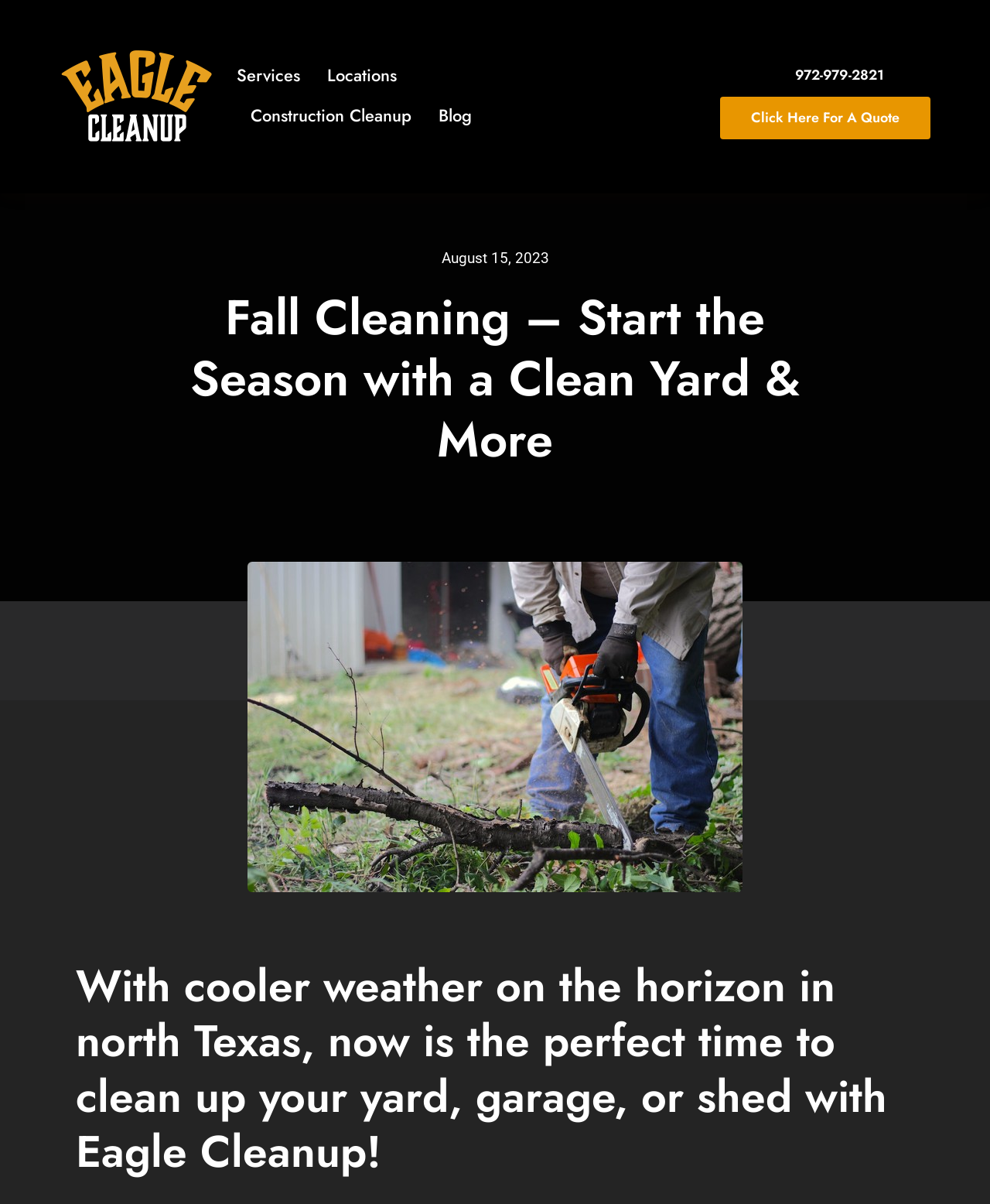Determine the bounding box coordinates of the region to click in order to accomplish the following instruction: "Read the blog by clicking the link". Provide the coordinates as four float numbers between 0 and 1, specifically [left, top, right, bottom].

[0.443, 0.08, 0.476, 0.113]